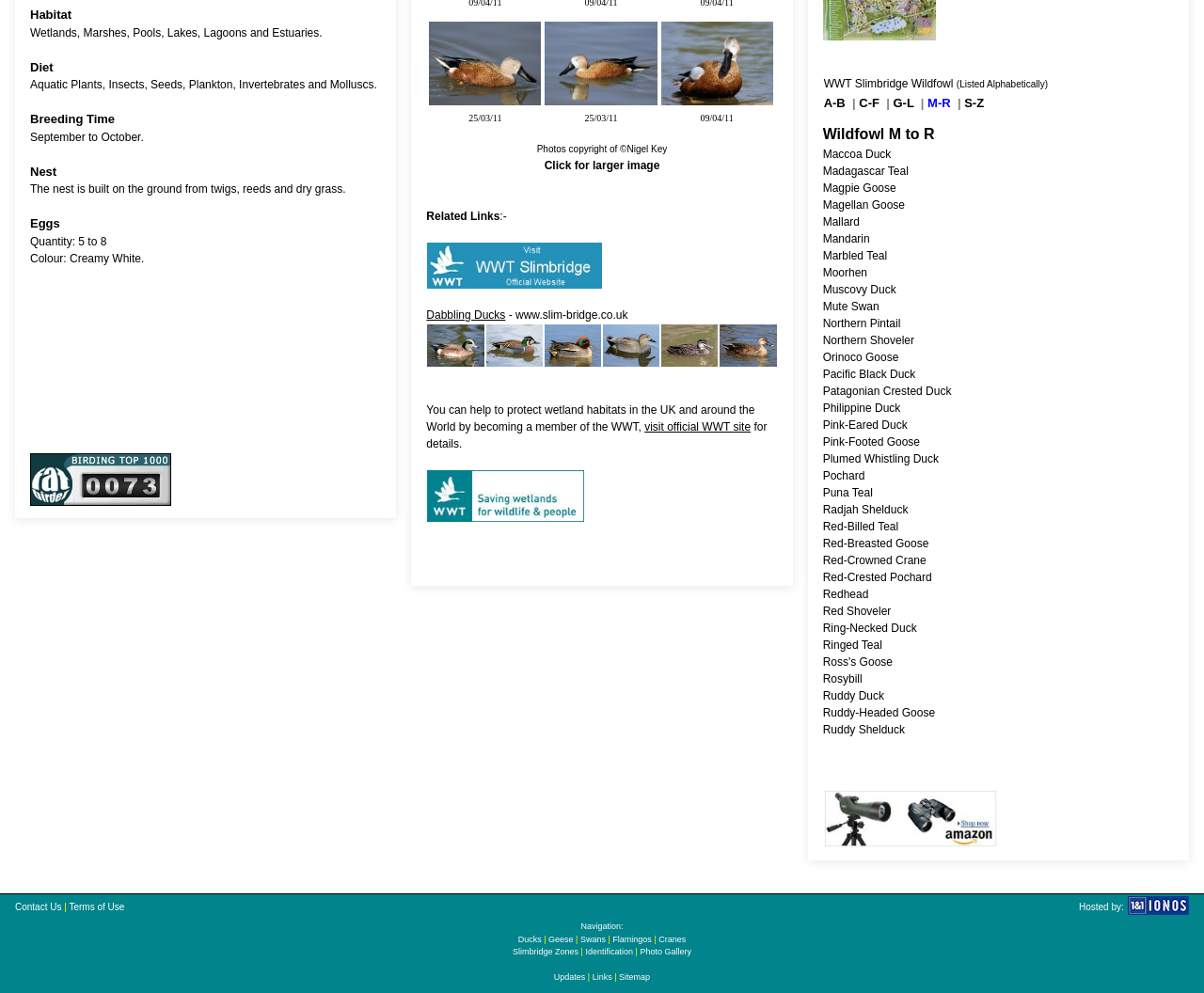Please respond to the question with a concise word or phrase:
Who took the photos on the webpage?

Nigel Key